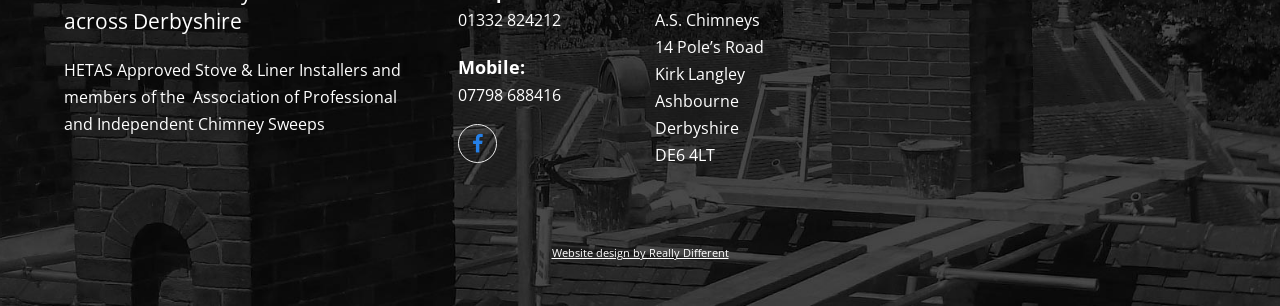What is the phone number?
Answer the question with a single word or phrase by looking at the picture.

01332 824212